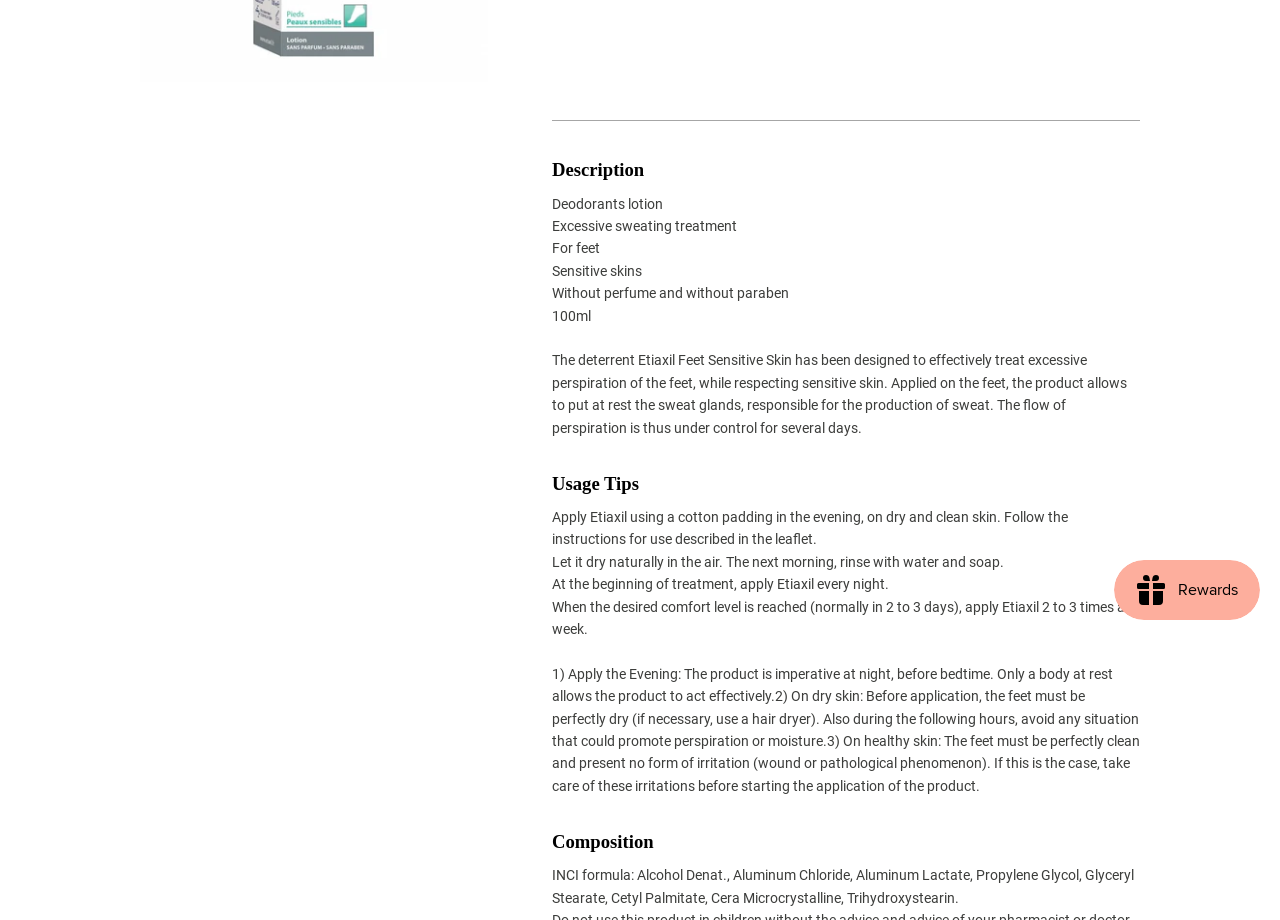Extract the bounding box coordinates for the described element: "Coup d'Eclat". The coordinates should be represented as four float numbers between 0 and 1: [left, top, right, bottom].

[0.158, 0.006, 0.28, 0.052]